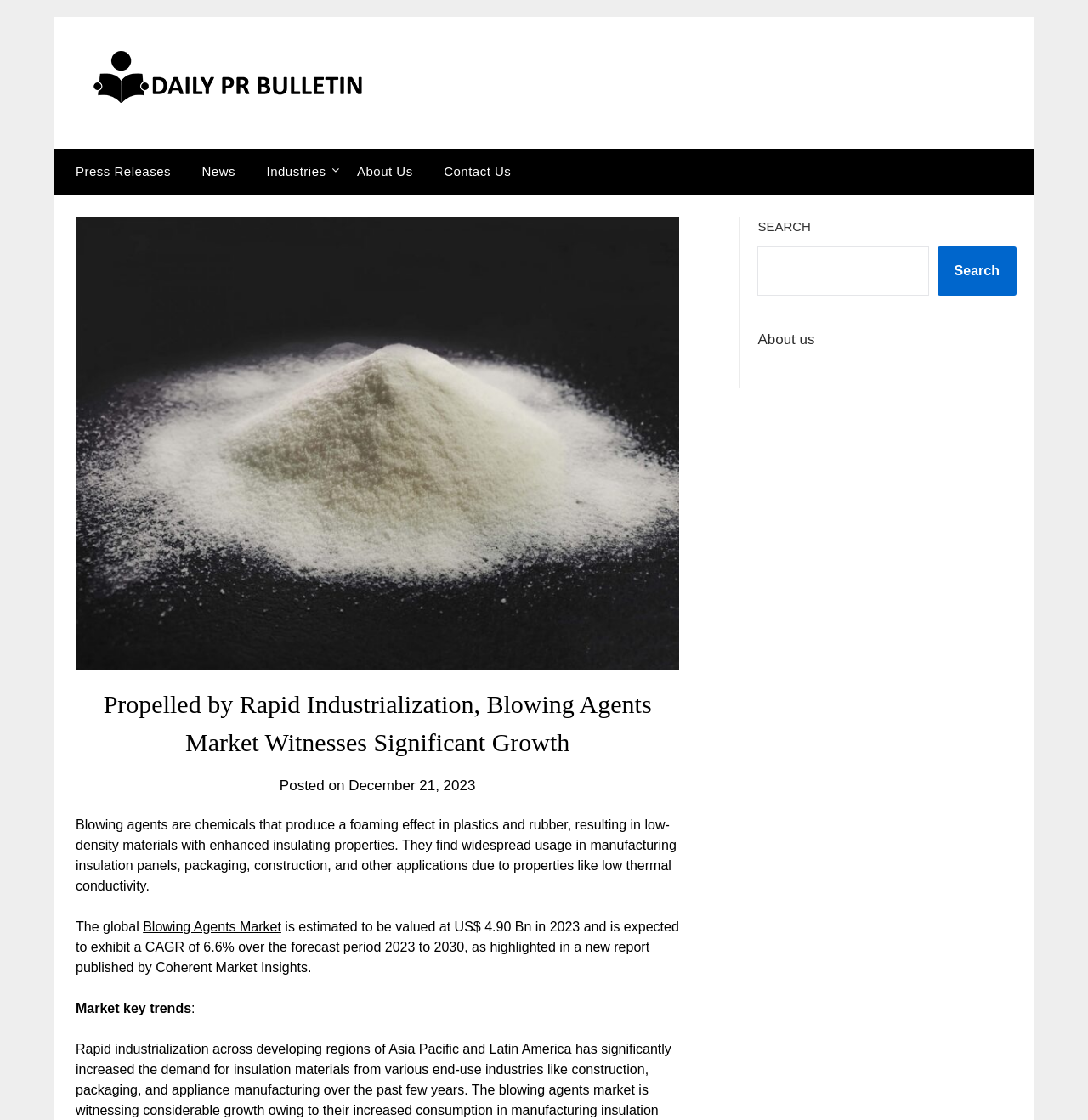Show the bounding box coordinates for the element that needs to be clicked to execute the following instruction: "Click on Press Releases". Provide the coordinates in the form of four float numbers between 0 and 1, i.e., [left, top, right, bottom].

[0.05, 0.133, 0.17, 0.174]